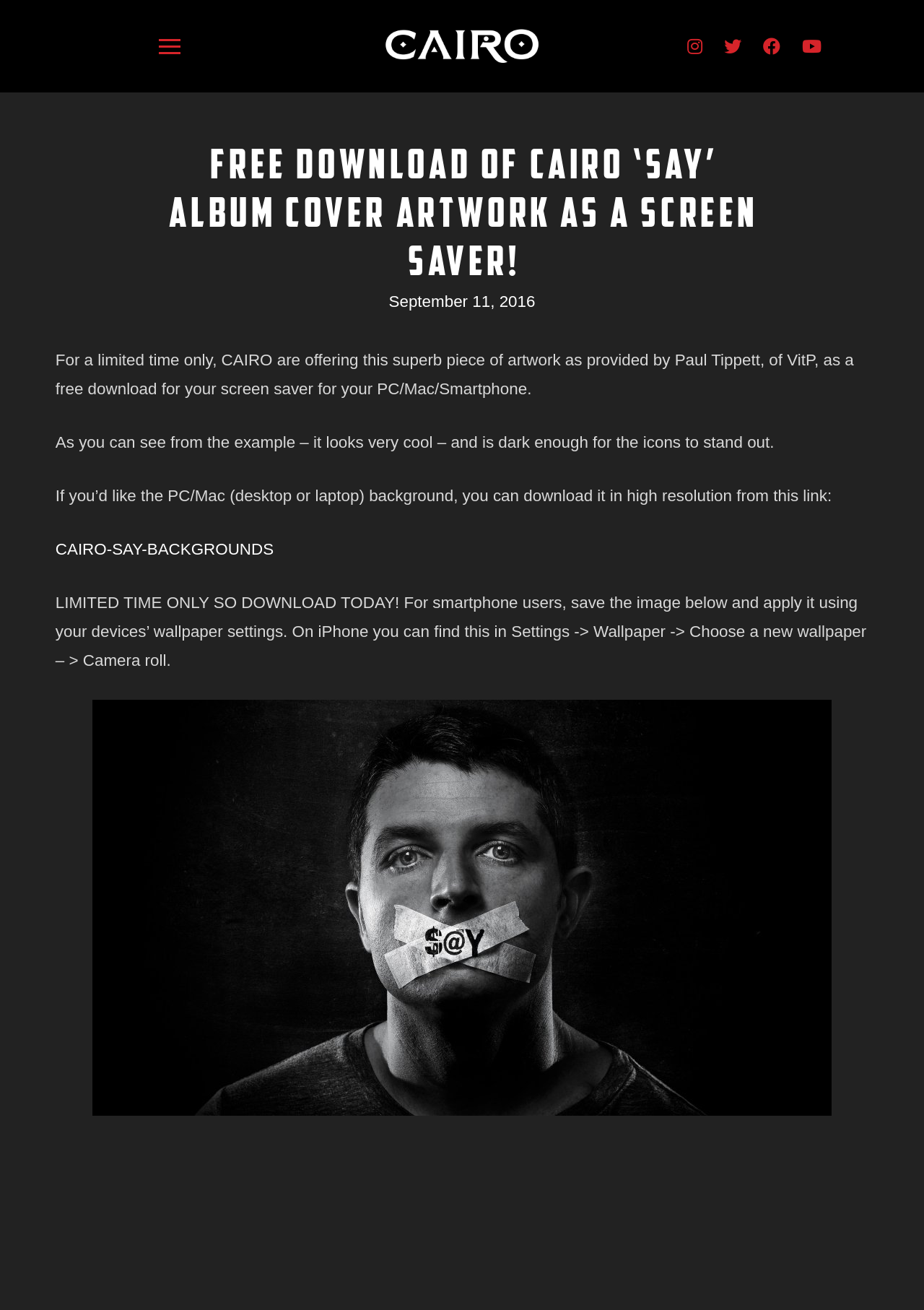Give a short answer using one word or phrase for the question:
Who designed the album cover artwork?

Paul Tippett of VitP